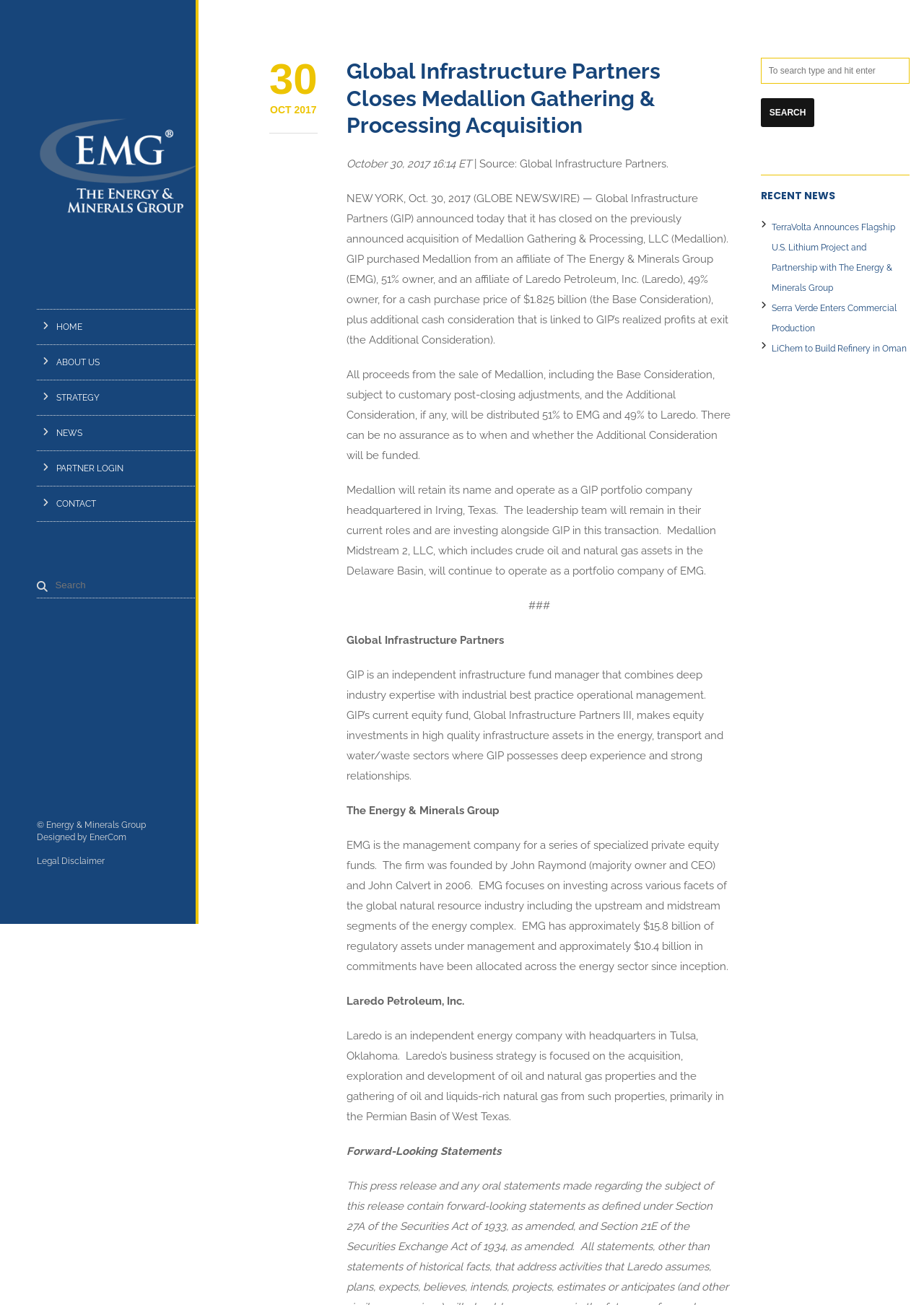Use a single word or phrase to answer the following:
What is the name of the company that will retain its name and operate as a GIP portfolio company?

Medallion